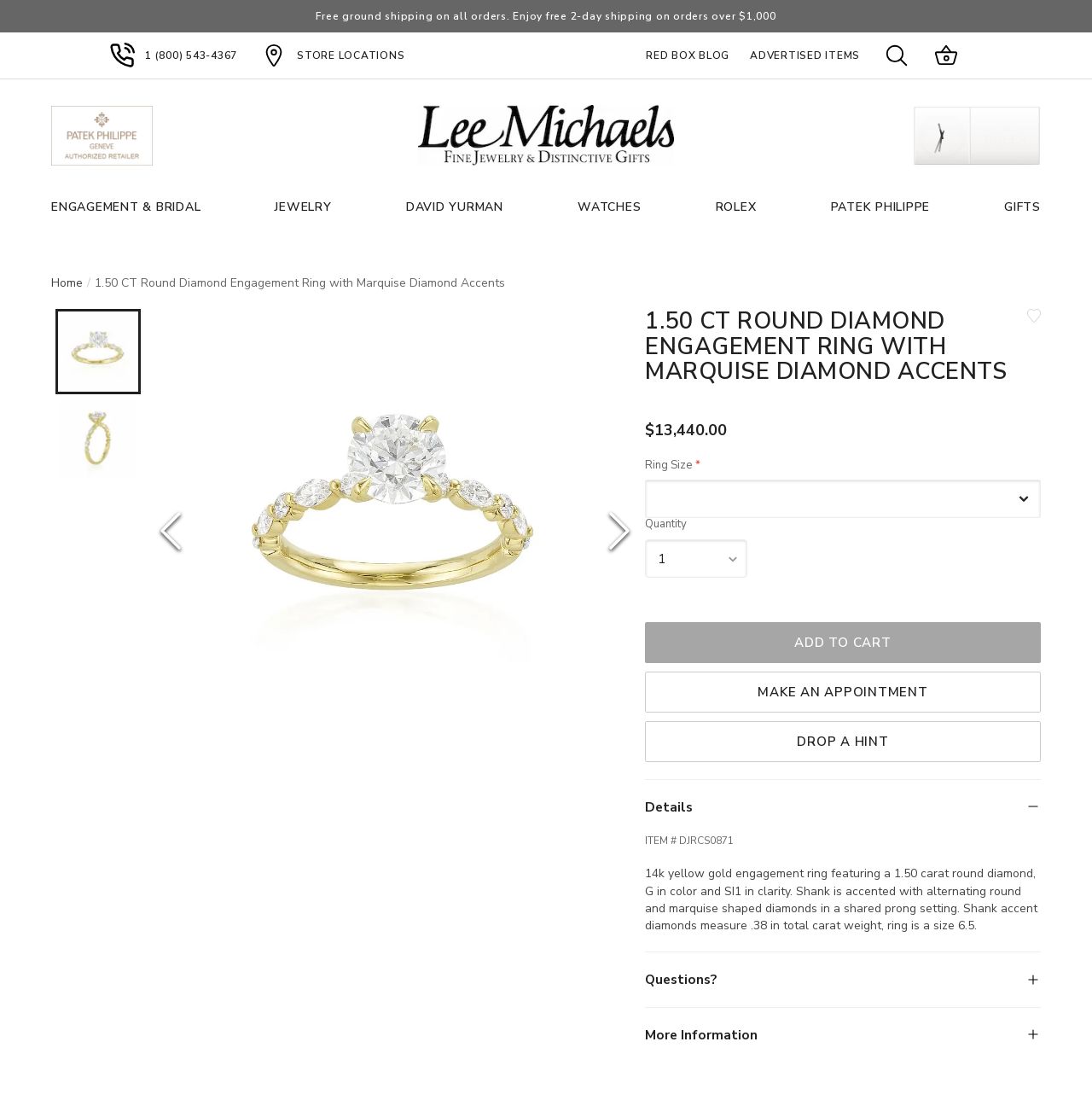What is the ring size?
Look at the image and provide a short answer using one word or a phrase.

6.5